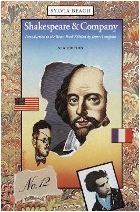Who is the prominent figure in the portrait?
Please answer the question with as much detail and depth as you can.

The design of the book cover includes a prominent portrait of William Shakespeare, which is a key element in emphasizing the rich literary history associated with the shop.